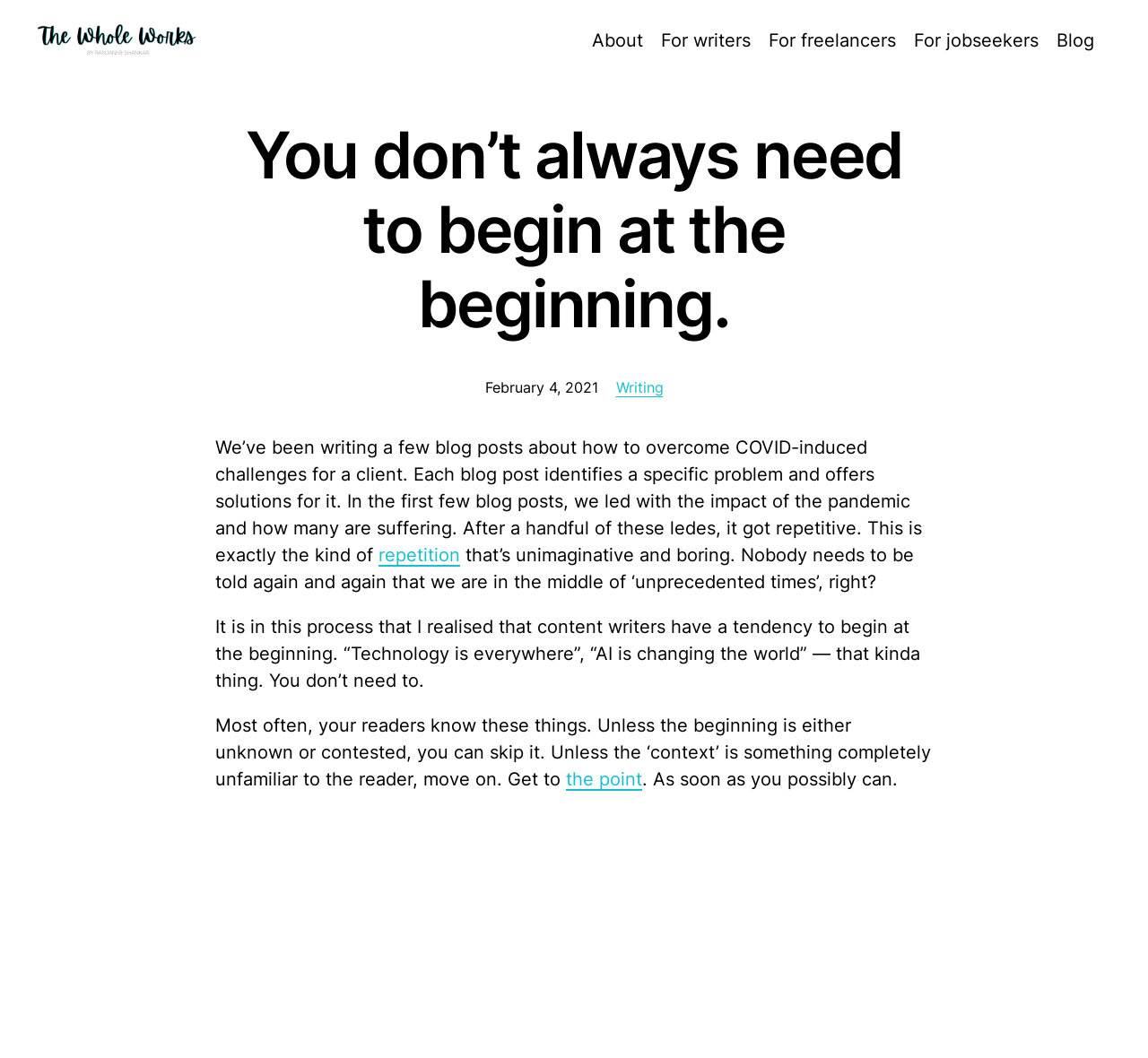Locate the primary heading on the webpage and return its text.

You don’t always need to begin at the beginning.